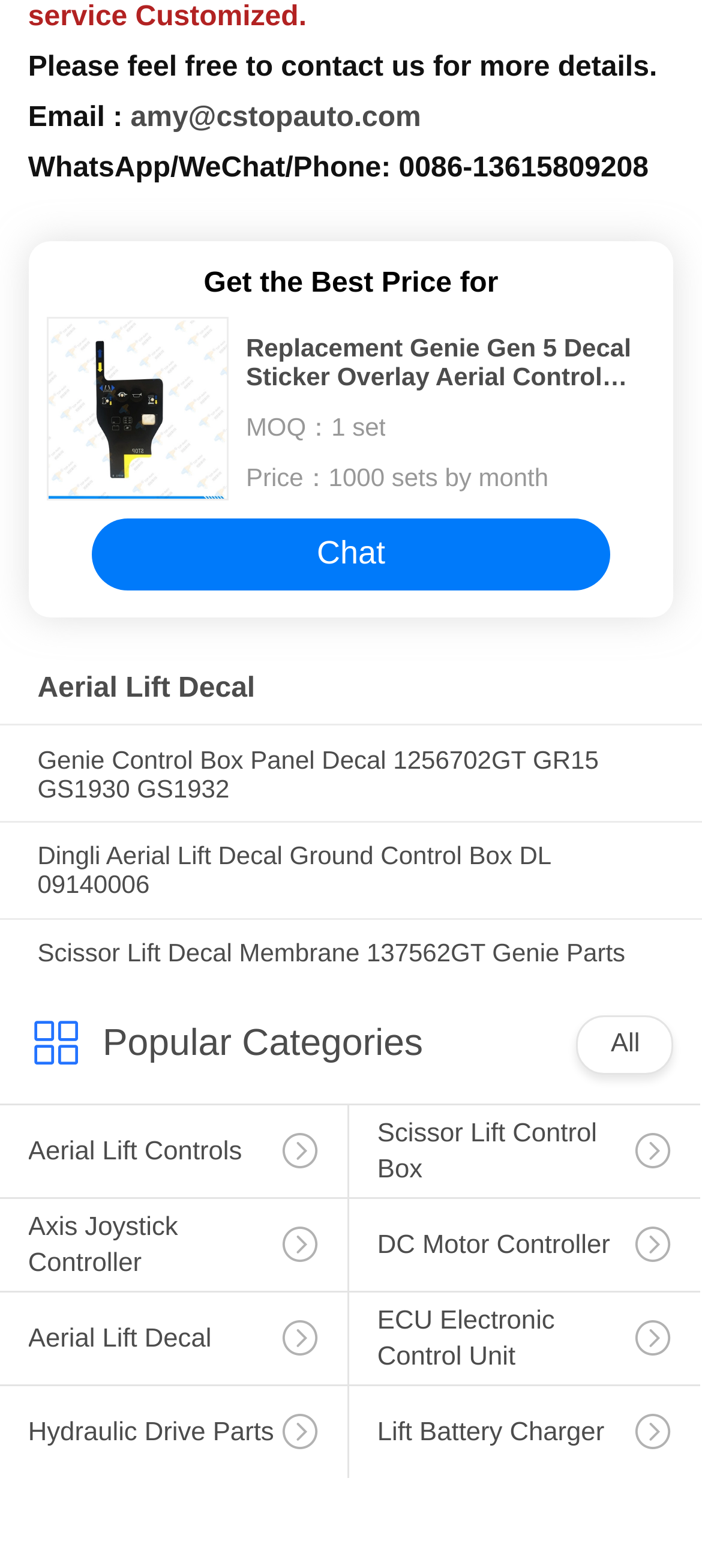Please give the bounding box coordinates of the area that should be clicked to fulfill the following instruction: "Contact via WhatsApp/WeChat/Phone". The coordinates should be in the format of four float numbers from 0 to 1, i.e., [left, top, right, bottom].

[0.673, 0.097, 0.924, 0.117]